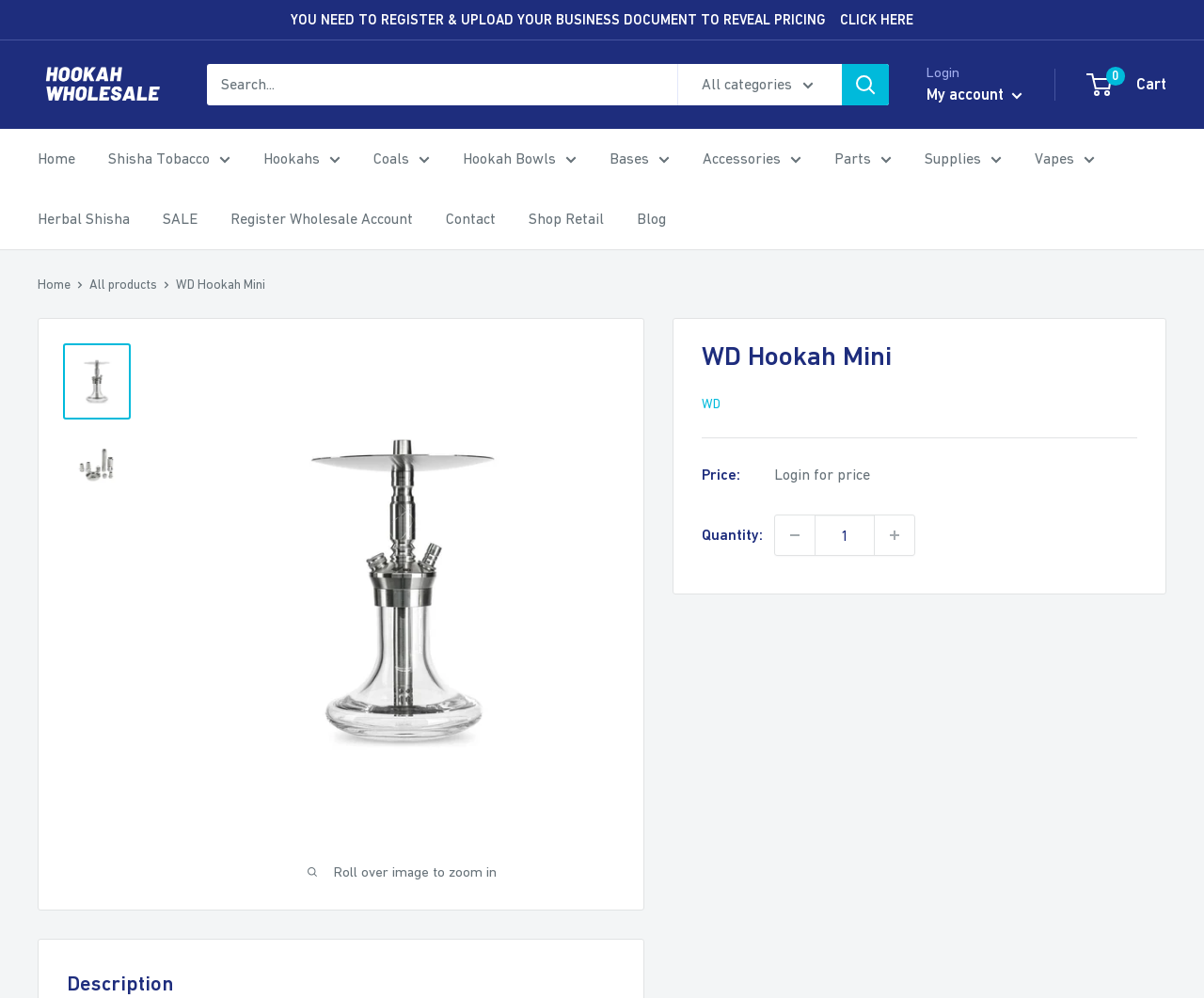Please locate the bounding box coordinates of the element that needs to be clicked to achieve the following instruction: "Zoom in the product image". The coordinates should be four float numbers between 0 and 1, i.e., [left, top, right, bottom].

[0.157, 0.348, 0.511, 0.836]